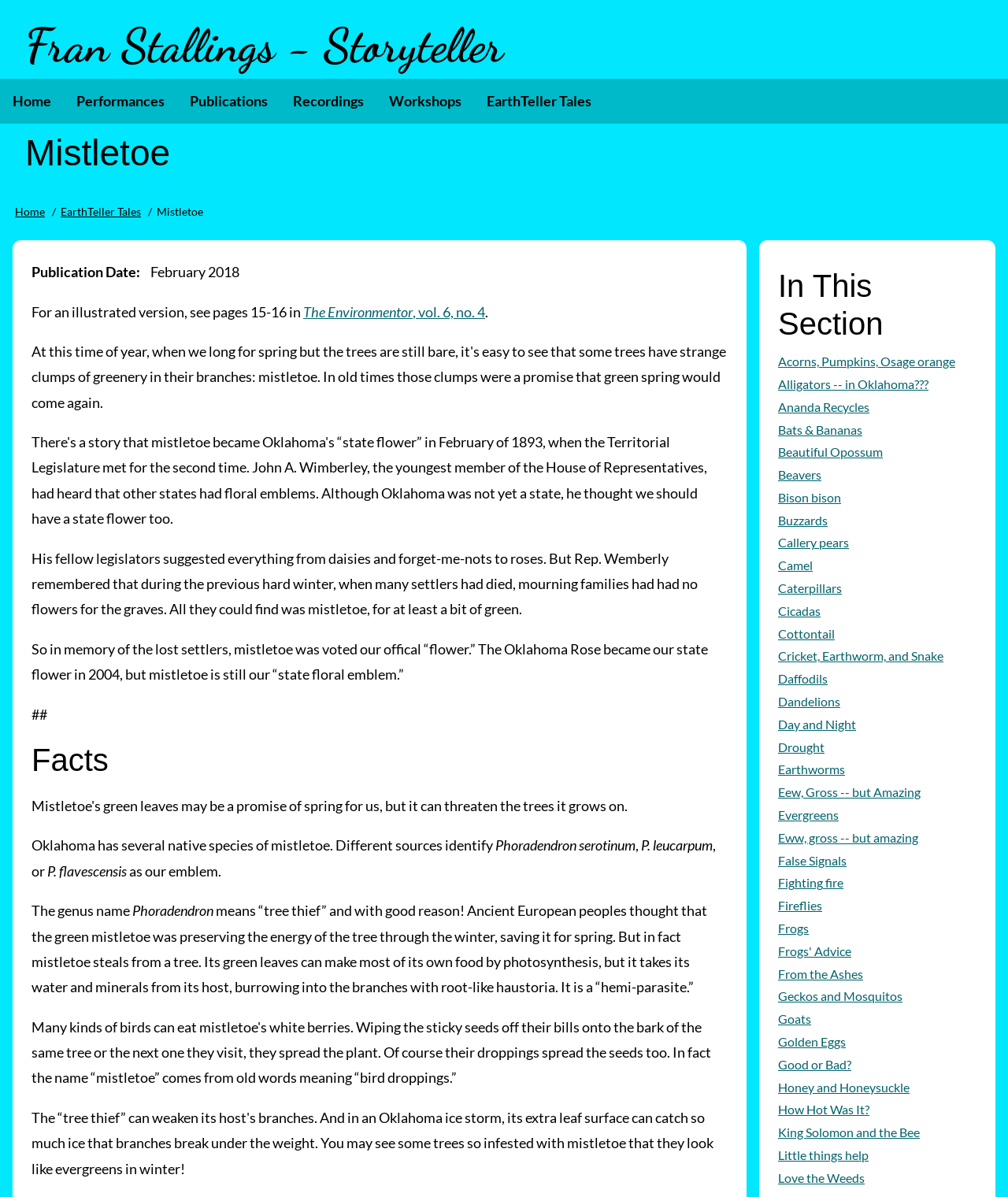Please provide the bounding box coordinates for the element that needs to be clicked to perform the following instruction: "Click the 'Home' link in the breadcrumb navigation". The coordinates should be given as four float numbers between 0 and 1, i.e., [left, top, right, bottom].

[0.015, 0.171, 0.045, 0.182]